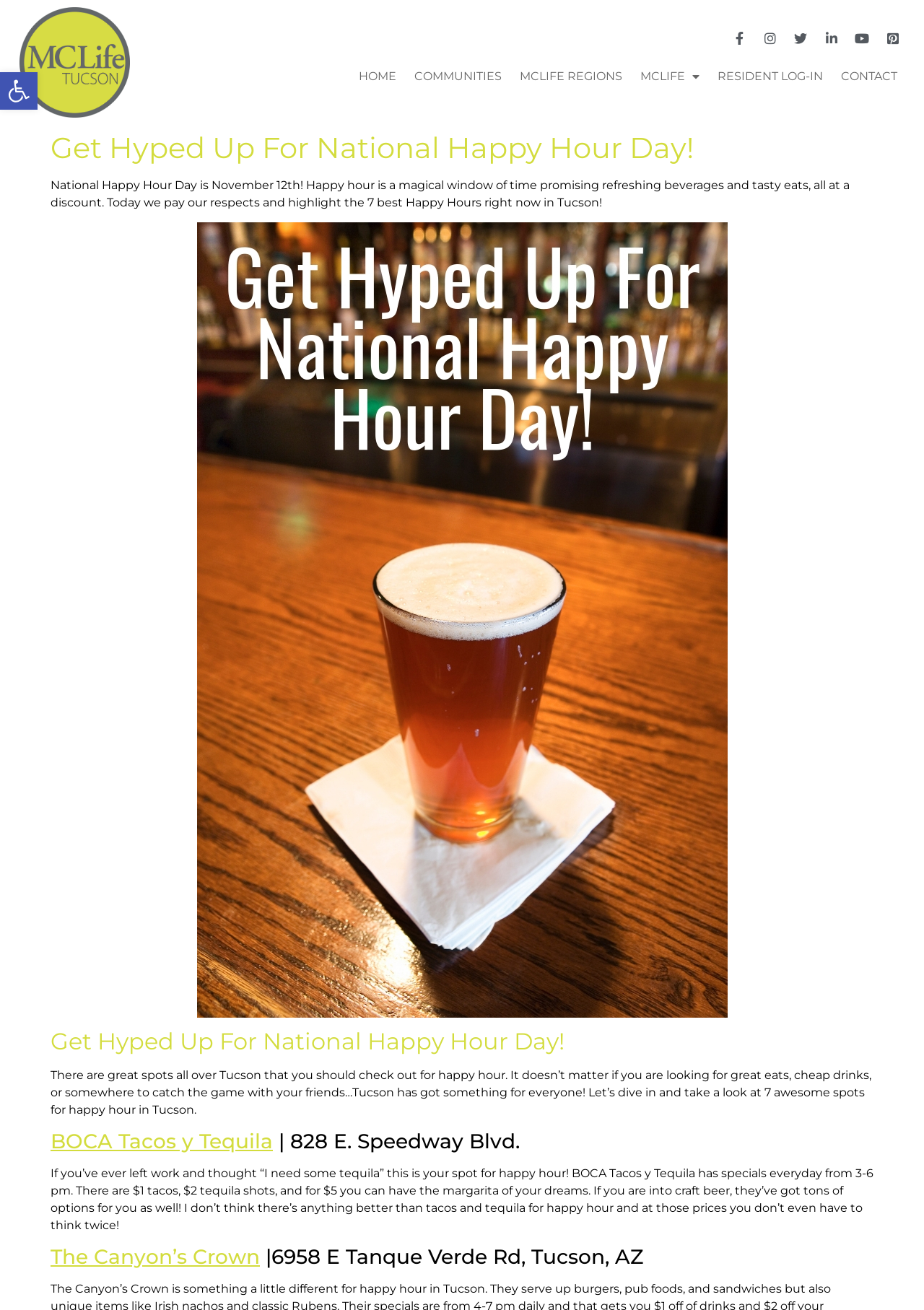Show the bounding box coordinates for the element that needs to be clicked to execute the following instruction: "Check out the Canyon’s Crown webpage". Provide the coordinates in the form of four float numbers between 0 and 1, i.e., [left, top, right, bottom].

[0.055, 0.95, 0.281, 0.968]